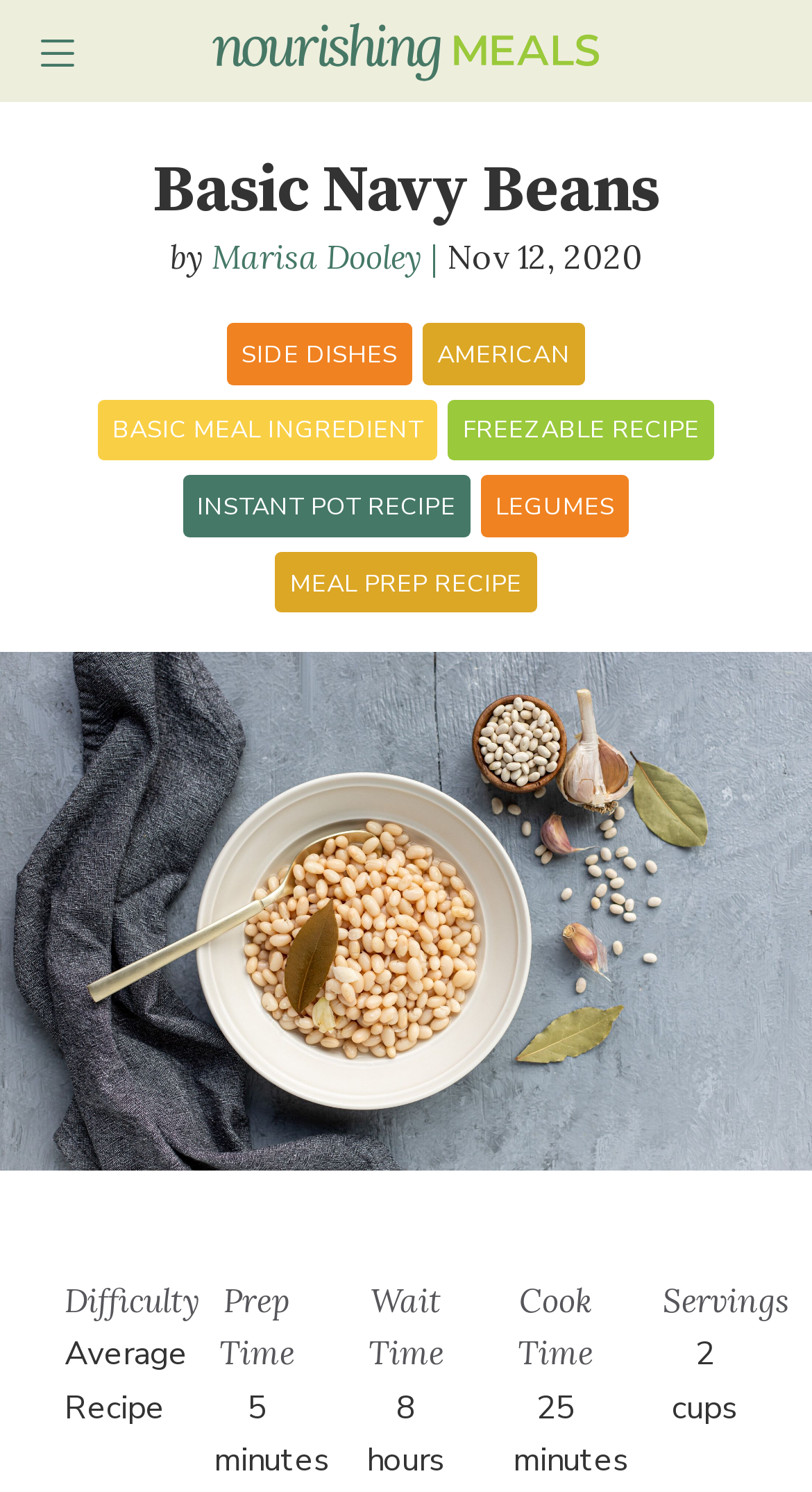Given the element description, predict the bounding box coordinates in the format (top-left x, top-left y, bottom-right x, bottom-right y). Make sure all values are between 0 and 1. Here is the element description: Freezable Recipe

[0.552, 0.268, 0.879, 0.309]